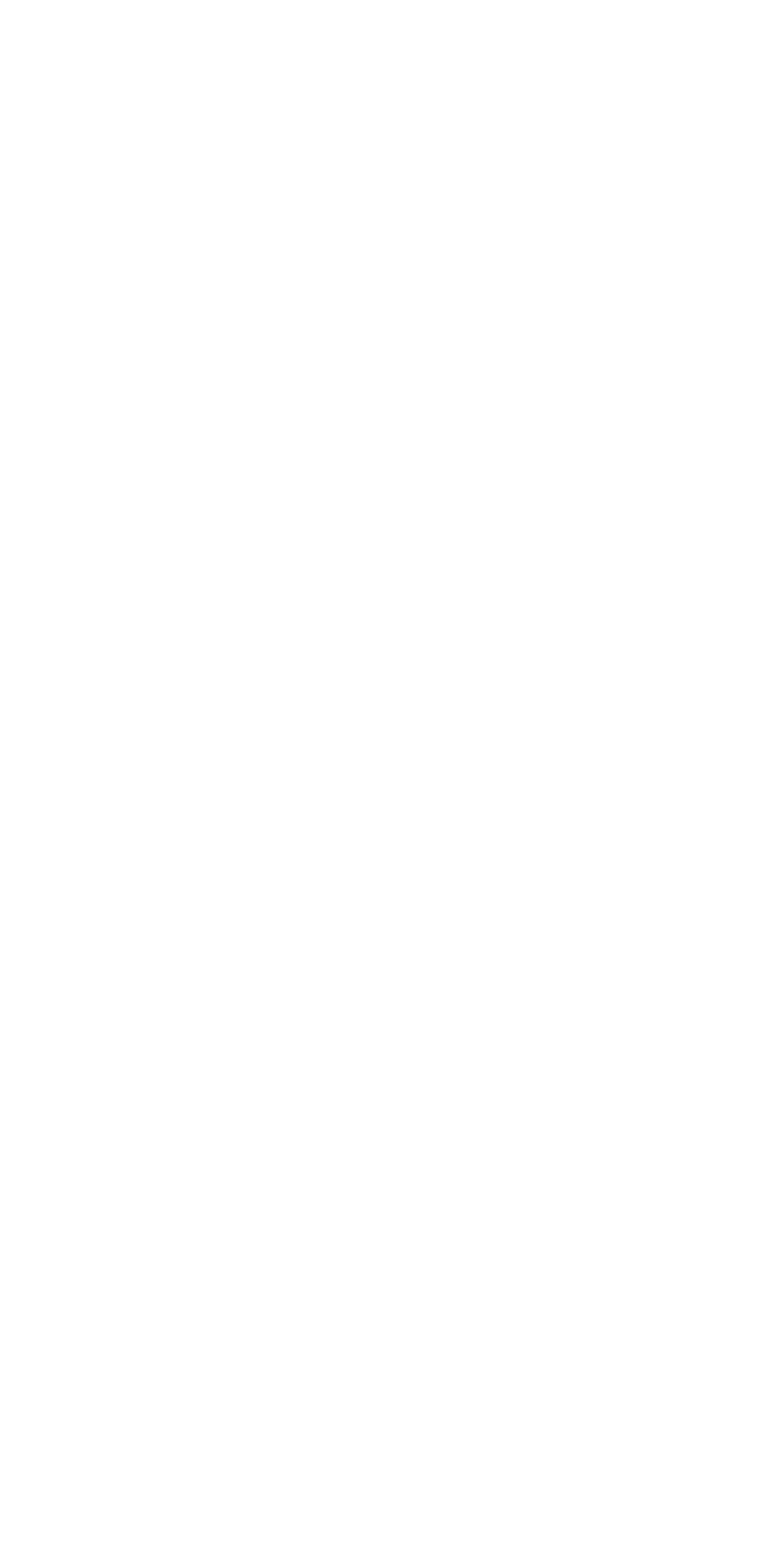Could you locate the bounding box coordinates for the section that should be clicked to accomplish this task: "Read latest news".

None